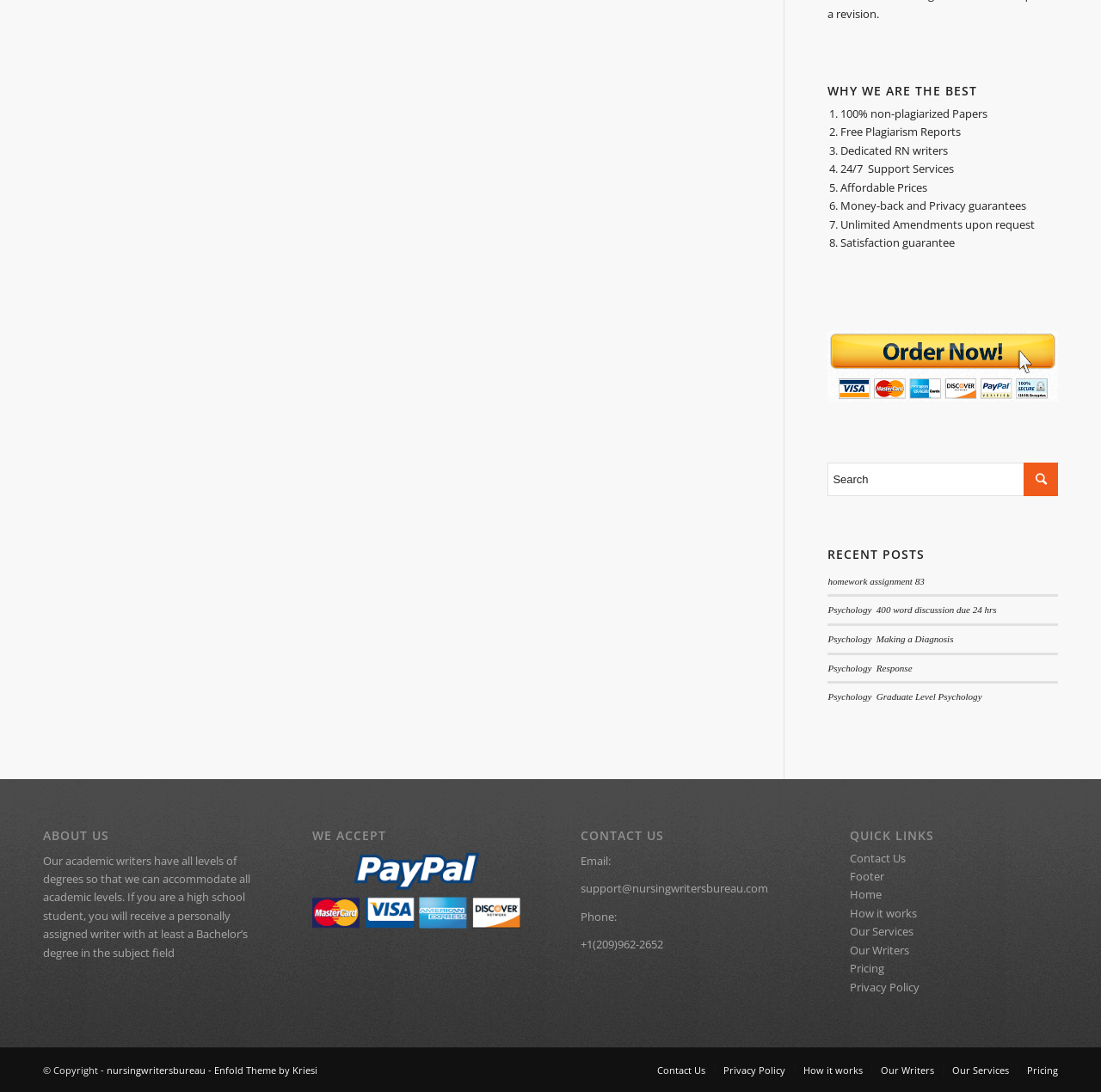What is the phone number provided in the CONTACT US section?
Using the image as a reference, give an elaborate response to the question.

The phone number provided in the CONTACT US section is '+1(209)962-2652', which is indicated by the StaticText element with the text '+1(209)962-2652'.